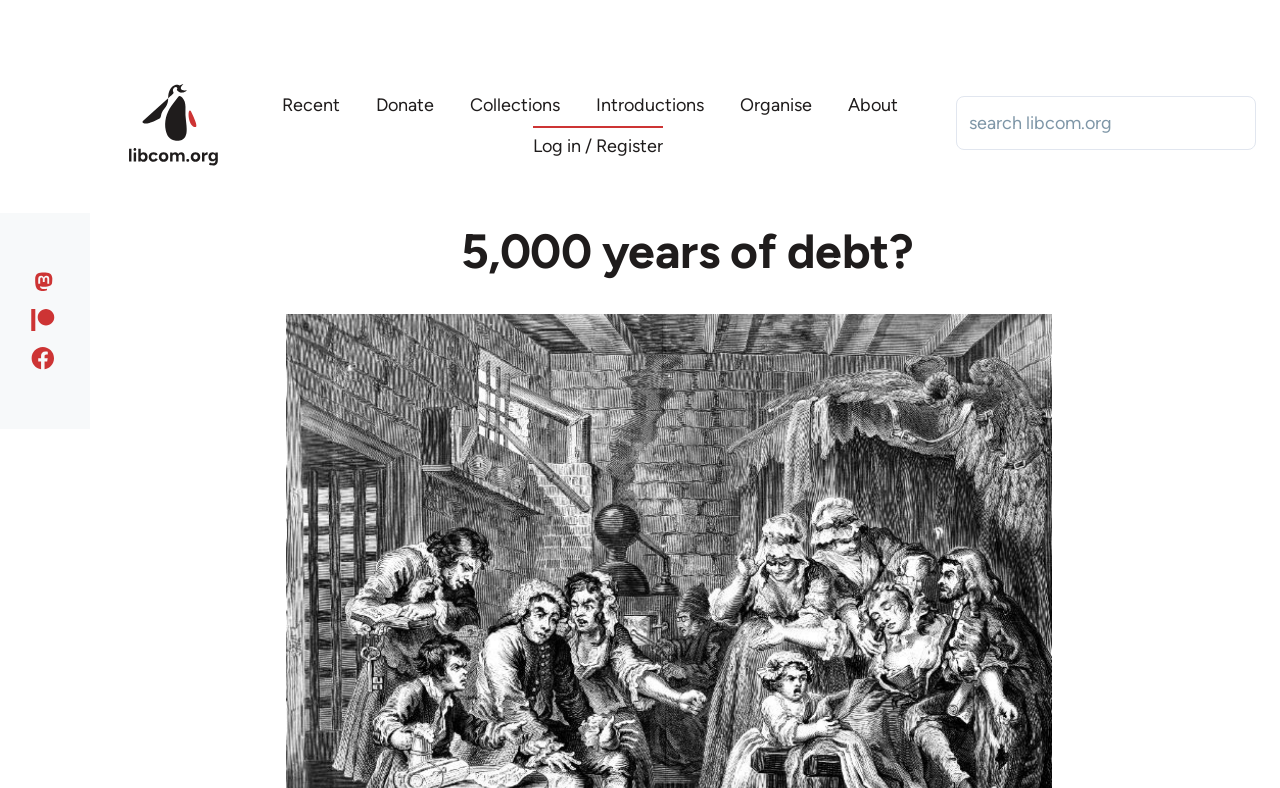Pinpoint the bounding box coordinates of the element to be clicked to execute the instruction: "Skip to main content".

[0.0, 0.0, 1.0, 0.023]